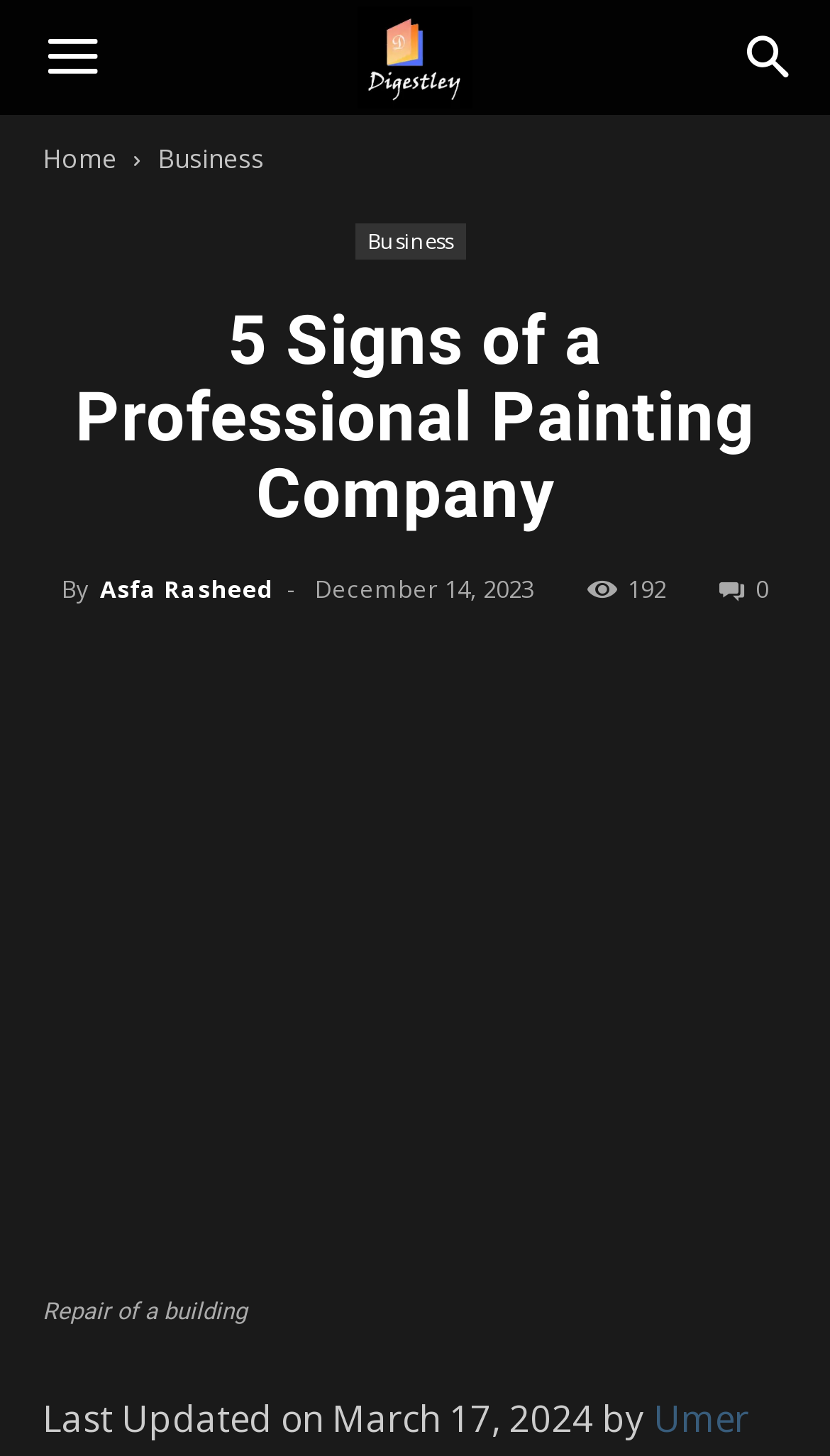What is the author of the article?
Ensure your answer is thorough and detailed.

I found the author's name by looking at the text following the 'By' label, which is 'Asfa Rasheed'.